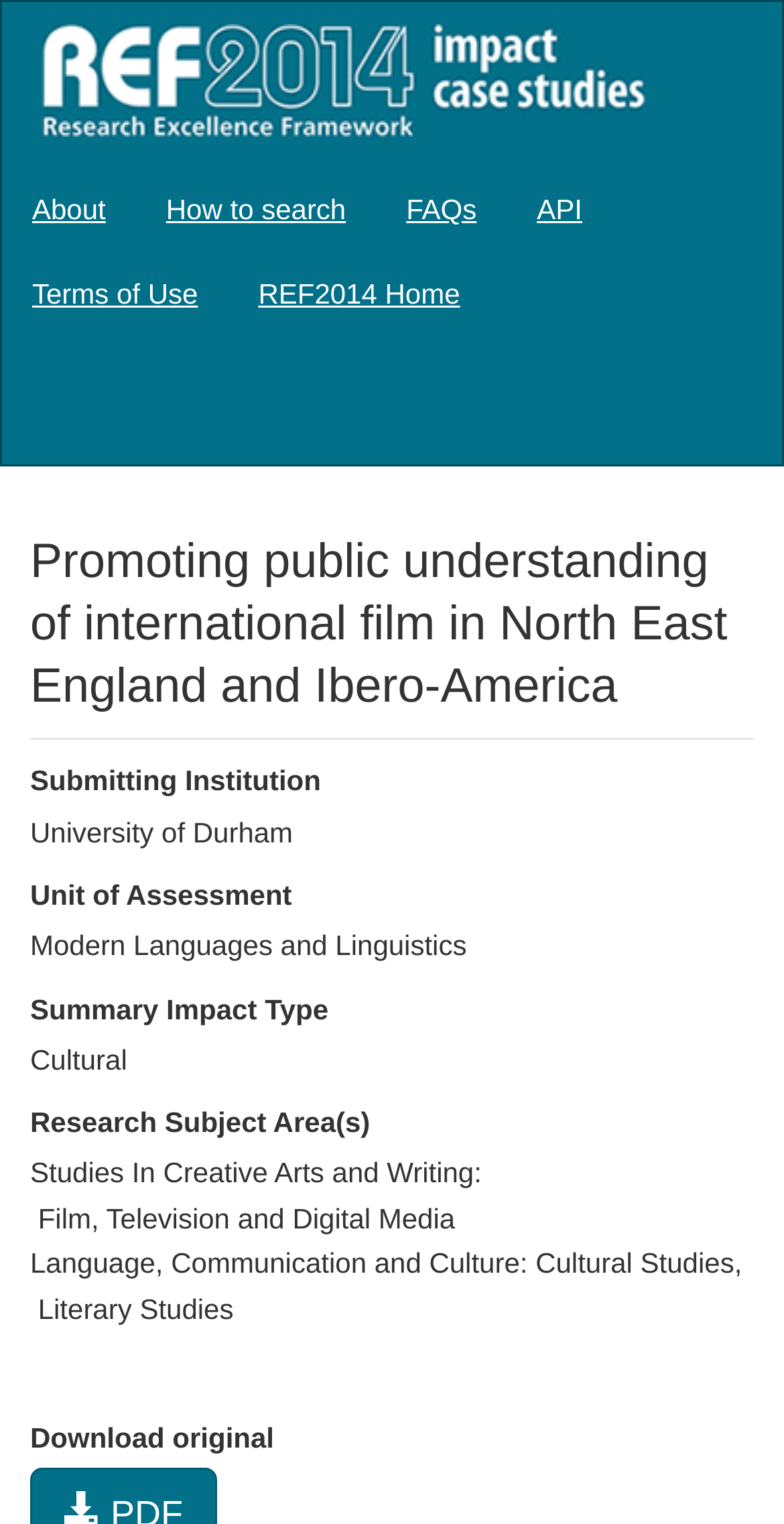Please find the bounding box coordinates of the clickable region needed to complete the following instruction: "Click the link to view the post about Roya". The bounding box coordinates must consist of four float numbers between 0 and 1, i.e., [left, top, right, bottom].

None